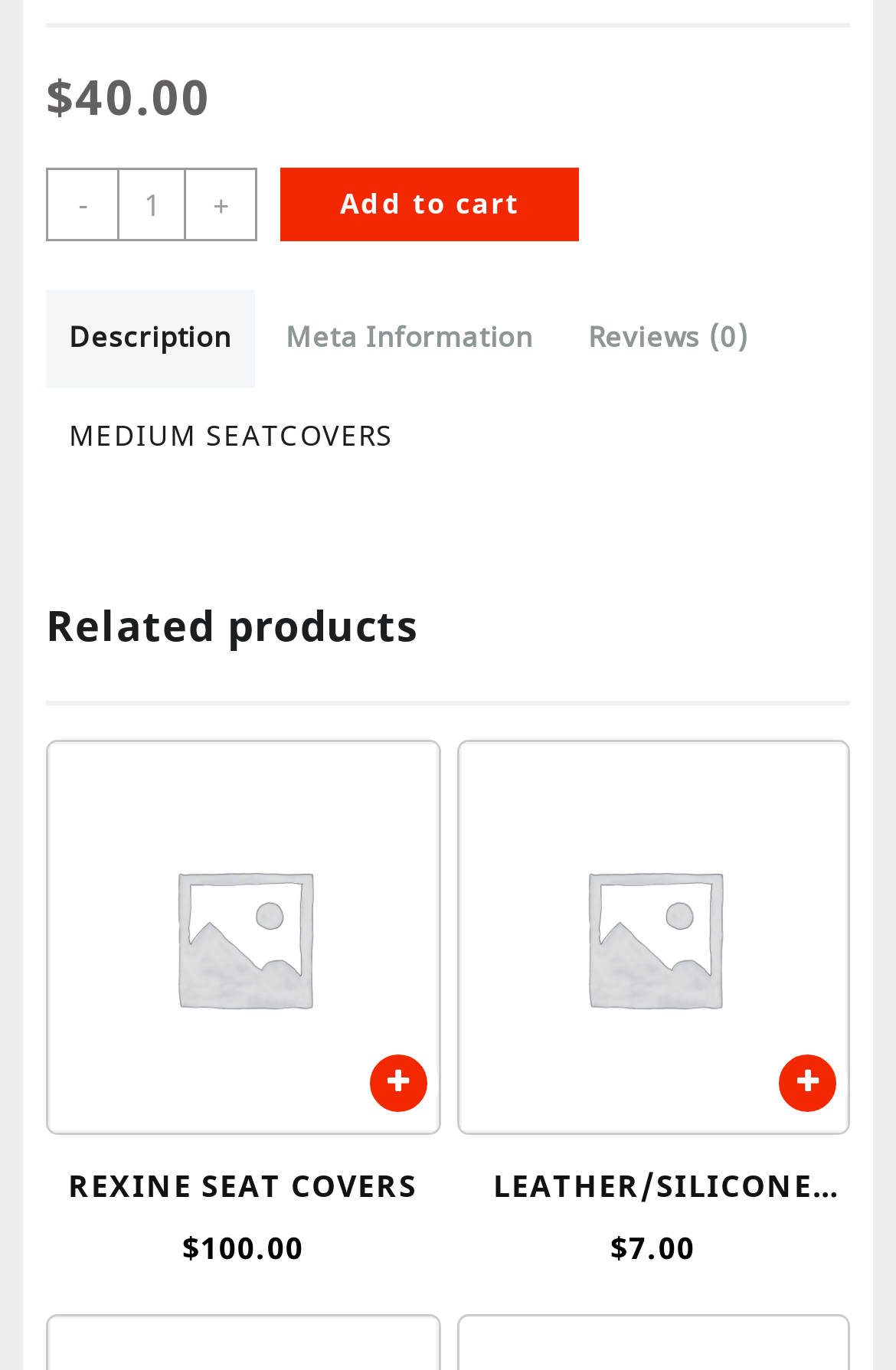What is the minimum quantity of MEDIUM SEATCOVERS that can be purchased?
Answer the question with detailed information derived from the image.

The minimum quantity of MEDIUM SEATCOVERS that can be purchased can be found by looking at the spinbutton element with the valuemin attribute set to 1, which is located near the top of the webpage.